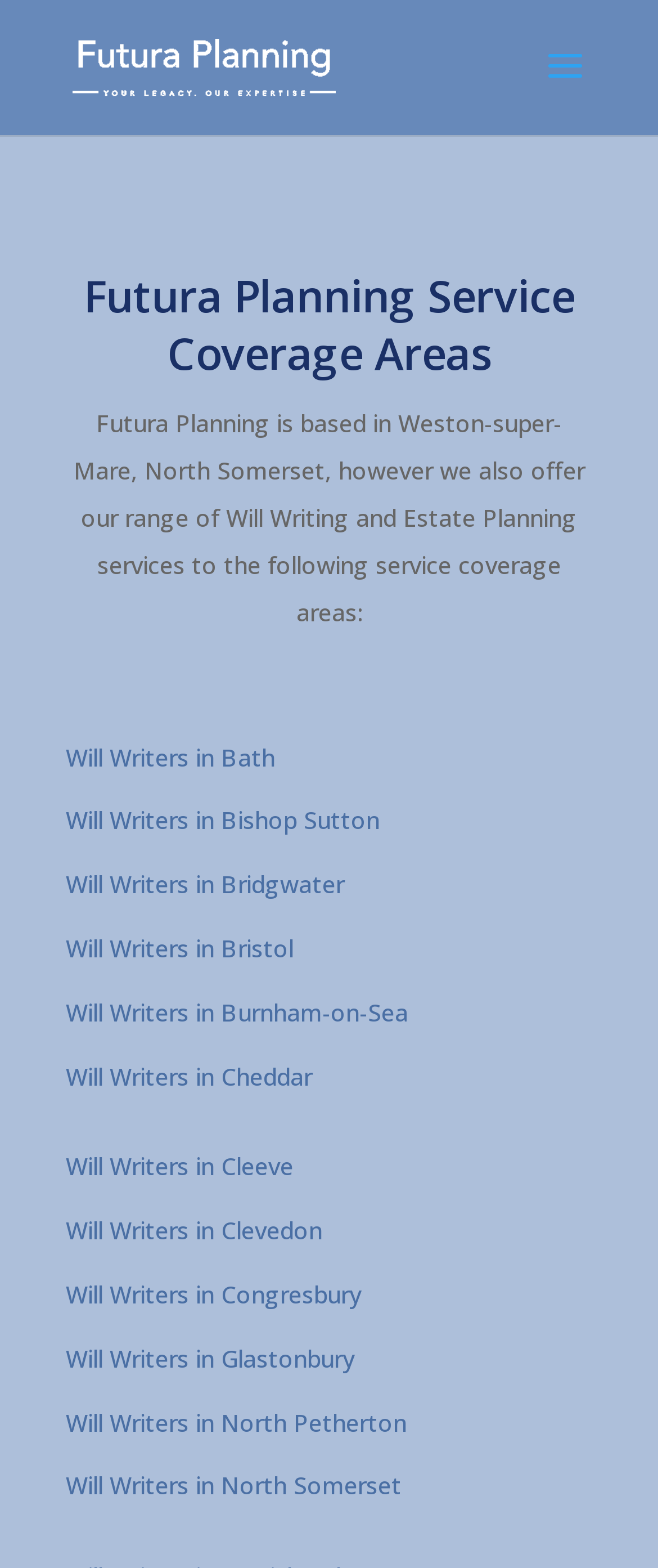What type of services does Futura Planning offer?
Please provide a comprehensive answer based on the information in the image.

I found this information by looking at the static text element that mentions 'our range of Will Writing and Estate Planning services'.